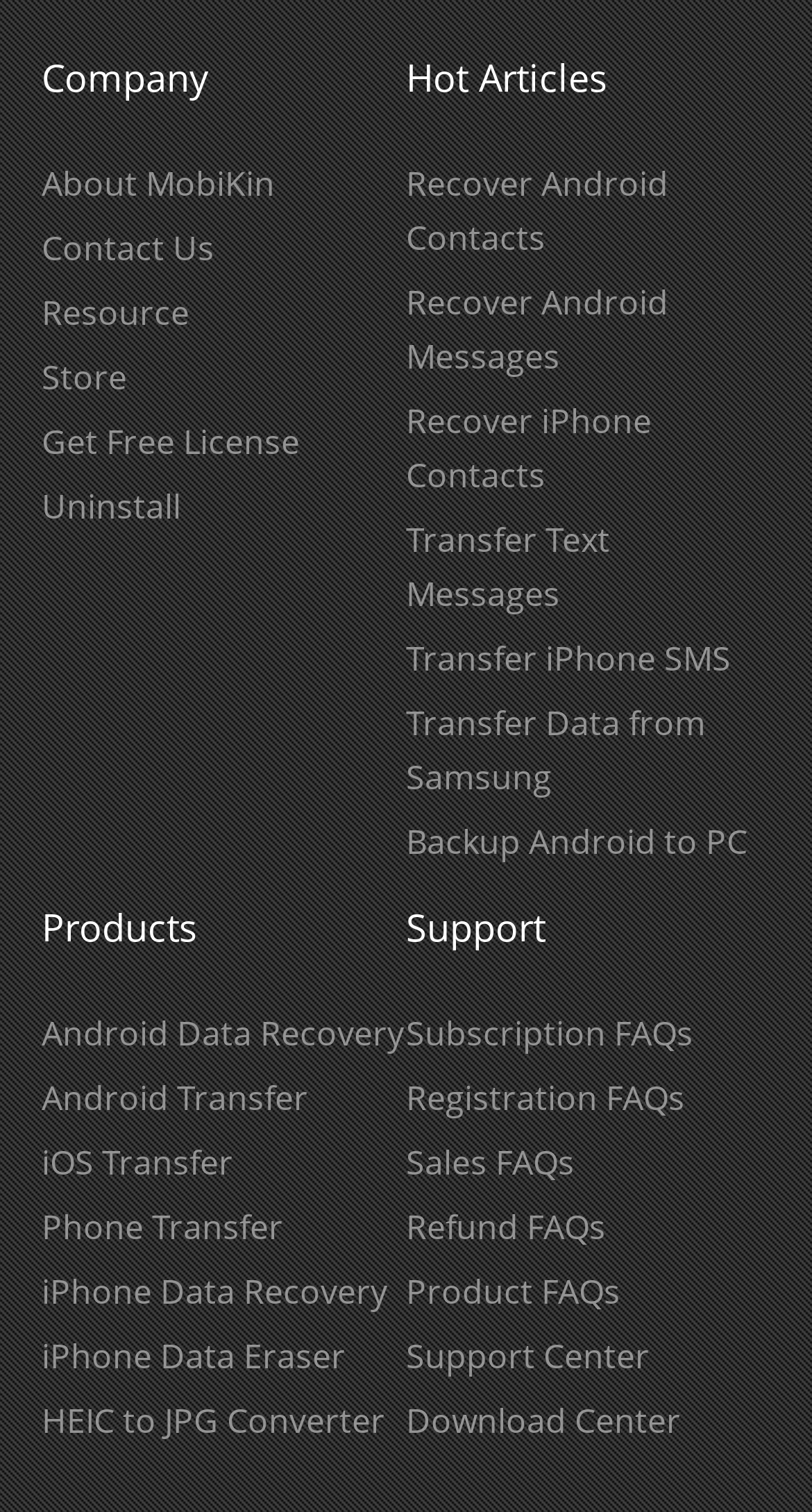Look at the image and answer the question in detail:
What is the first link under the 'Support' heading?

I looked at the 'Support' heading and found that the first link listed is 'Subscription FAQs'.